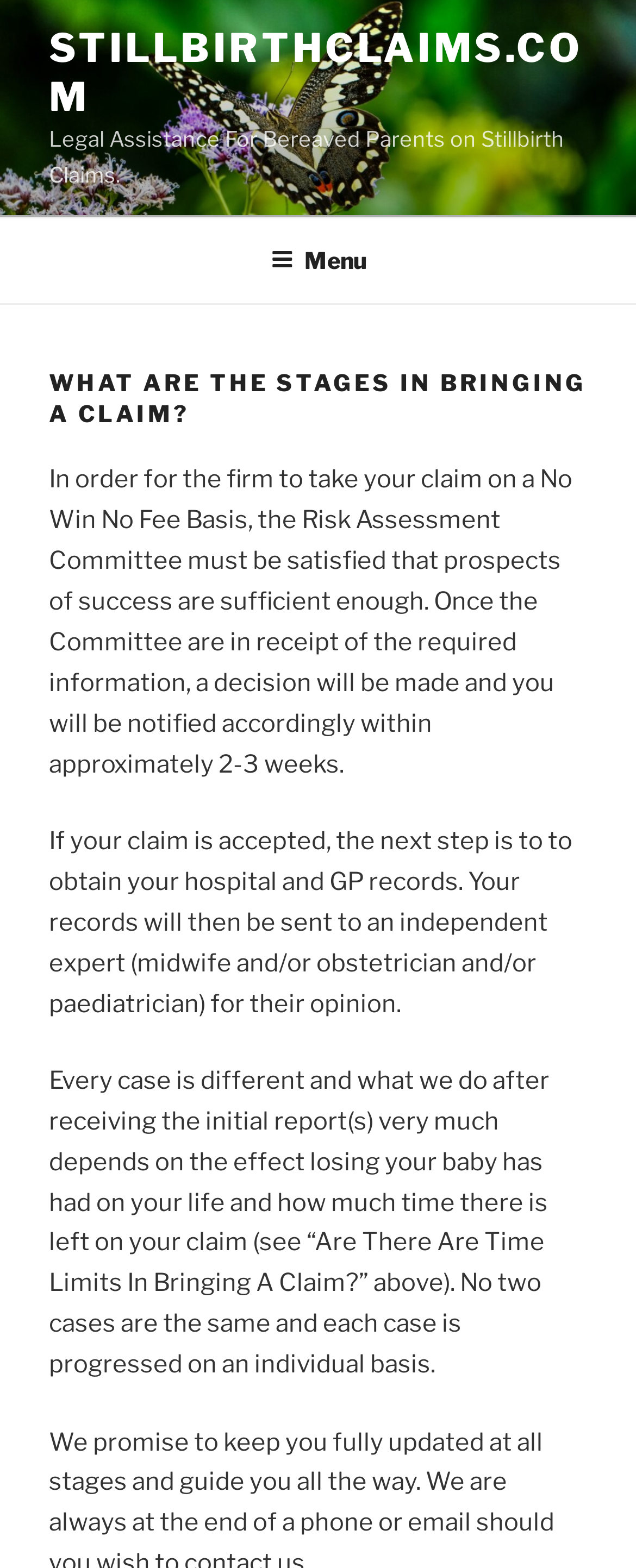What is the purpose of the Risk Assessment Committee?
Please describe in detail the information shown in the image to answer the question.

According to the webpage, the Risk Assessment Committee must be satisfied that prospects of success are sufficient enough for the firm to take the claim on a No Win No Fee Basis. This implies that the committee's purpose is to assess the prospects of success for a claim.